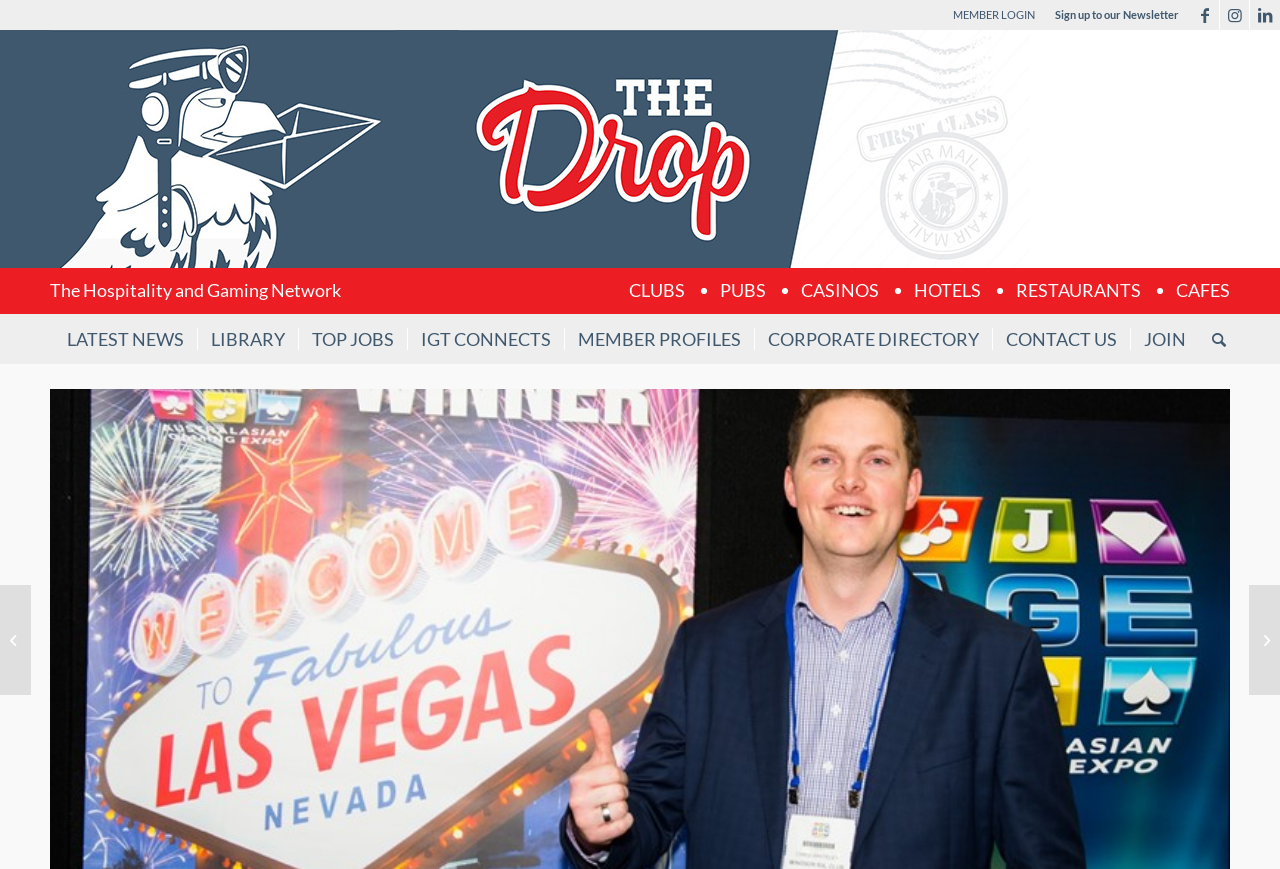Explain in detail what you observe on this webpage.

The webpage is about the Australasian Gaming Expo, specifically highlighting its growth since the first event in 1990. At the top right corner, there are three social media links to Facebook, Instagram, and LinkedIn, followed by a link to sign up for a newsletter. Below these links, there is a member login link and a logo with the text "The Drop" next to it.

On the top left side, there is a horizontal menu with various categories, including "CLUBS", "PUBS", "CASINOS", "HOTELS", "RESTAURANTS", and "CAFES". Below this menu, there is a secondary menu with links to "LATEST NEWS", "LIBRARY", "TOP JOBS", "IGT CONNECTS", "MEMBER PROFILES", "CORPORATE DIRECTORY", "CONTACT US", "JOIN", and "Search".

The main content of the webpage appears to be an article or news section, with two prominent links: "“IT’S ALL ABOUT WHAT’S INSIDE” FOR ARISTOCRAT AT AGE 2019" on the left side and "GAMING GOLD – MOAMA" on the right side. These links may be related to news articles or event highlights from the Australasian Gaming Expo.